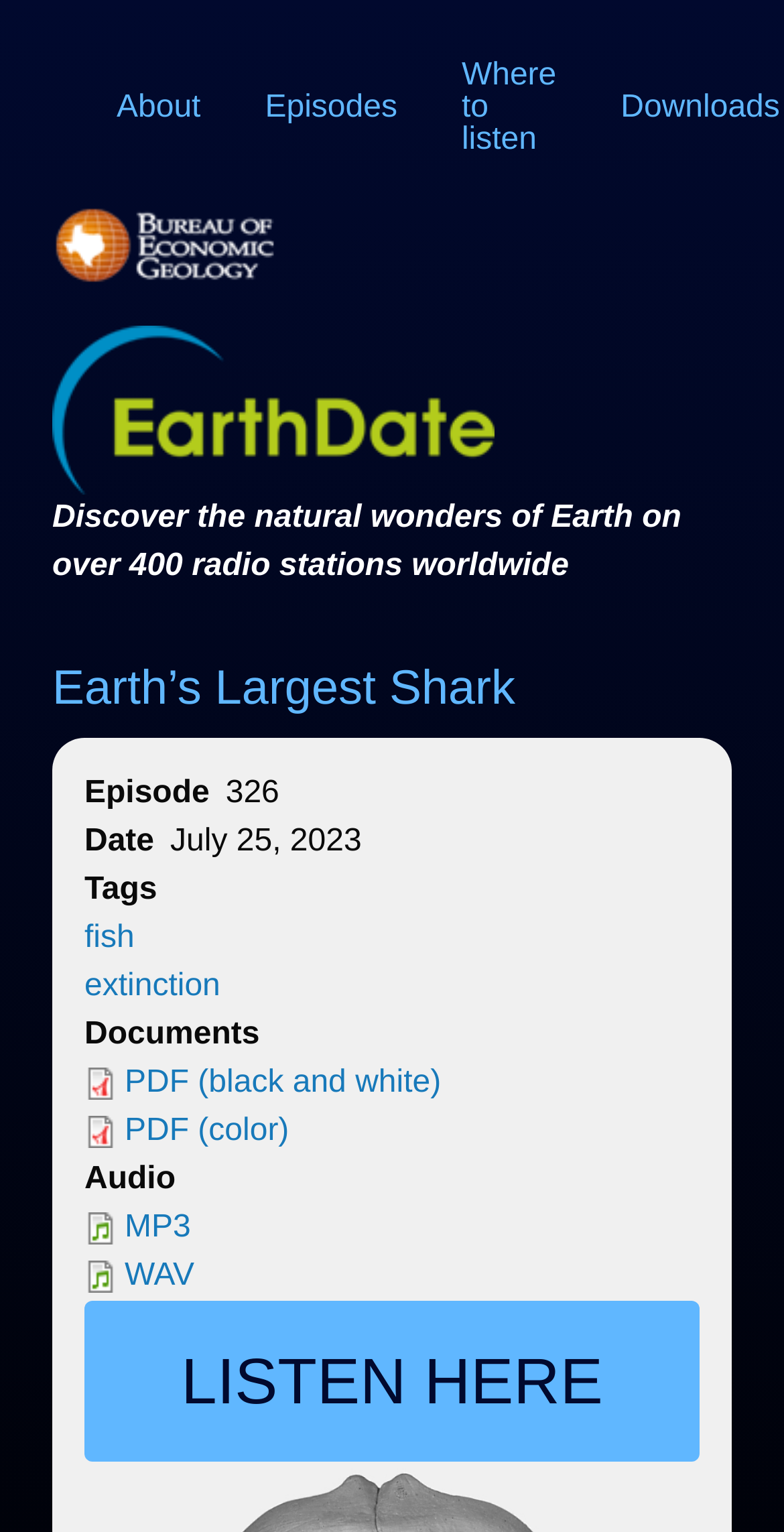Articulate a detailed summary of the webpage's content and design.

The webpage is about Earth's Largest Shark, a podcast episode from EarthDate. At the top, there is a navigation menu with links to "About", "Episodes", and "Where to listen". Below the navigation menu, there is a logo of BEG, accompanied by an image of the logo. 

To the right of the logo, there is a link to the "Home" page, accompanied by an image. Below the logo and the "Home" link, there is a brief description of the podcast, stating that it can be heard on over 400 radio stations worldwide.

The main content of the webpage is about the podcast episode "Earth's Largest Shark". The episode title is displayed prominently, followed by the episode number, 326, and the date, July 25, 2023. Below the episode information, there are tags related to the episode, including "fish" and "extinction".

The webpage also provides access to documents related to the episode, with links to PDF files in black and white and color. Additionally, there are links to audio files of the episode in MP3 and WAV formats. A prominent "LISTEN HERE" button is located at the bottom of the page, allowing users to easily access the episode.